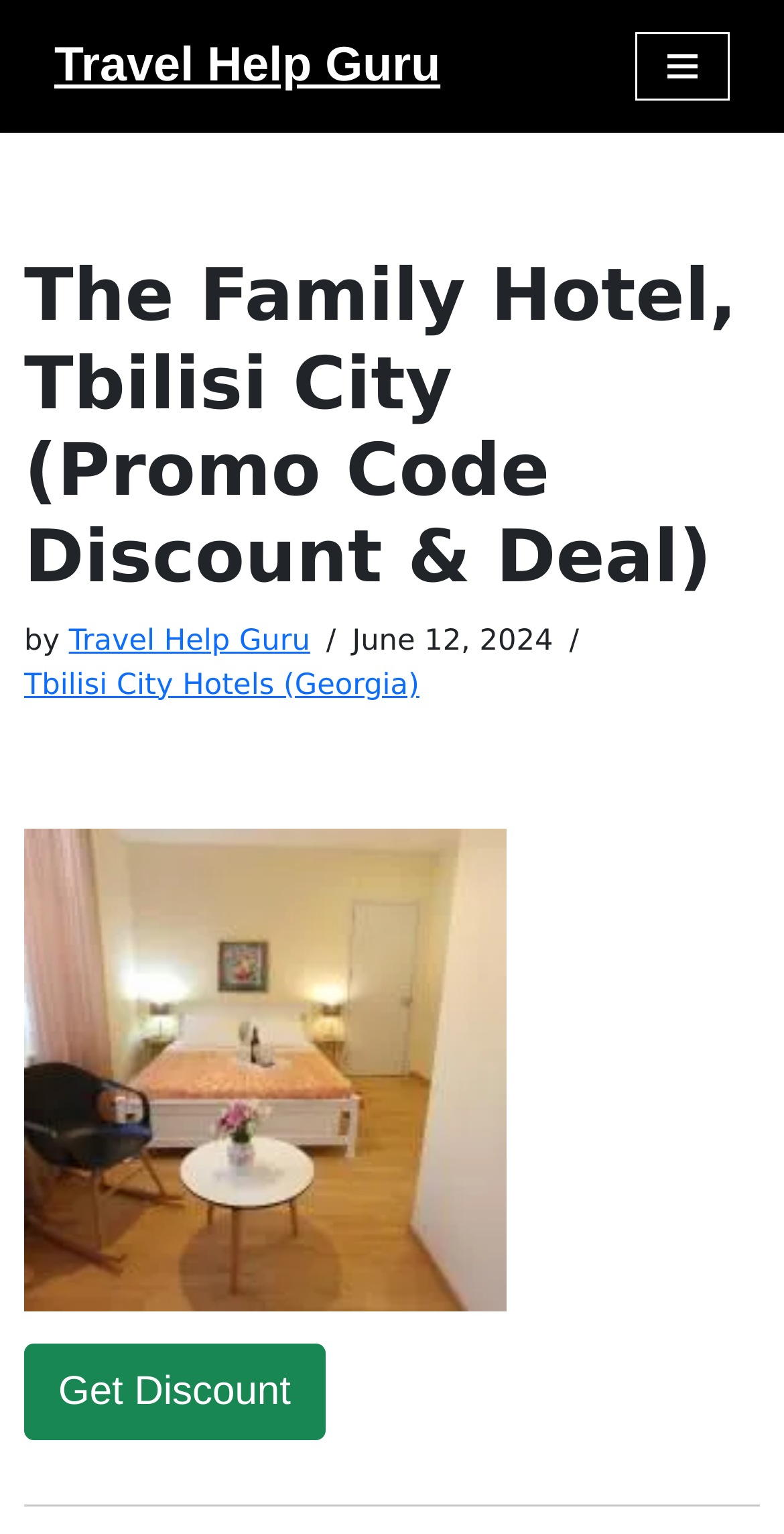Bounding box coordinates are specified in the format (top-left x, top-left y, bottom-right x, bottom-right y). All values are floating point numbers bounded between 0 and 1. Please provide the bounding box coordinate of the region this sentence describes: Tbilisi City Hotels (Georgia)

[0.031, 0.436, 0.535, 0.457]